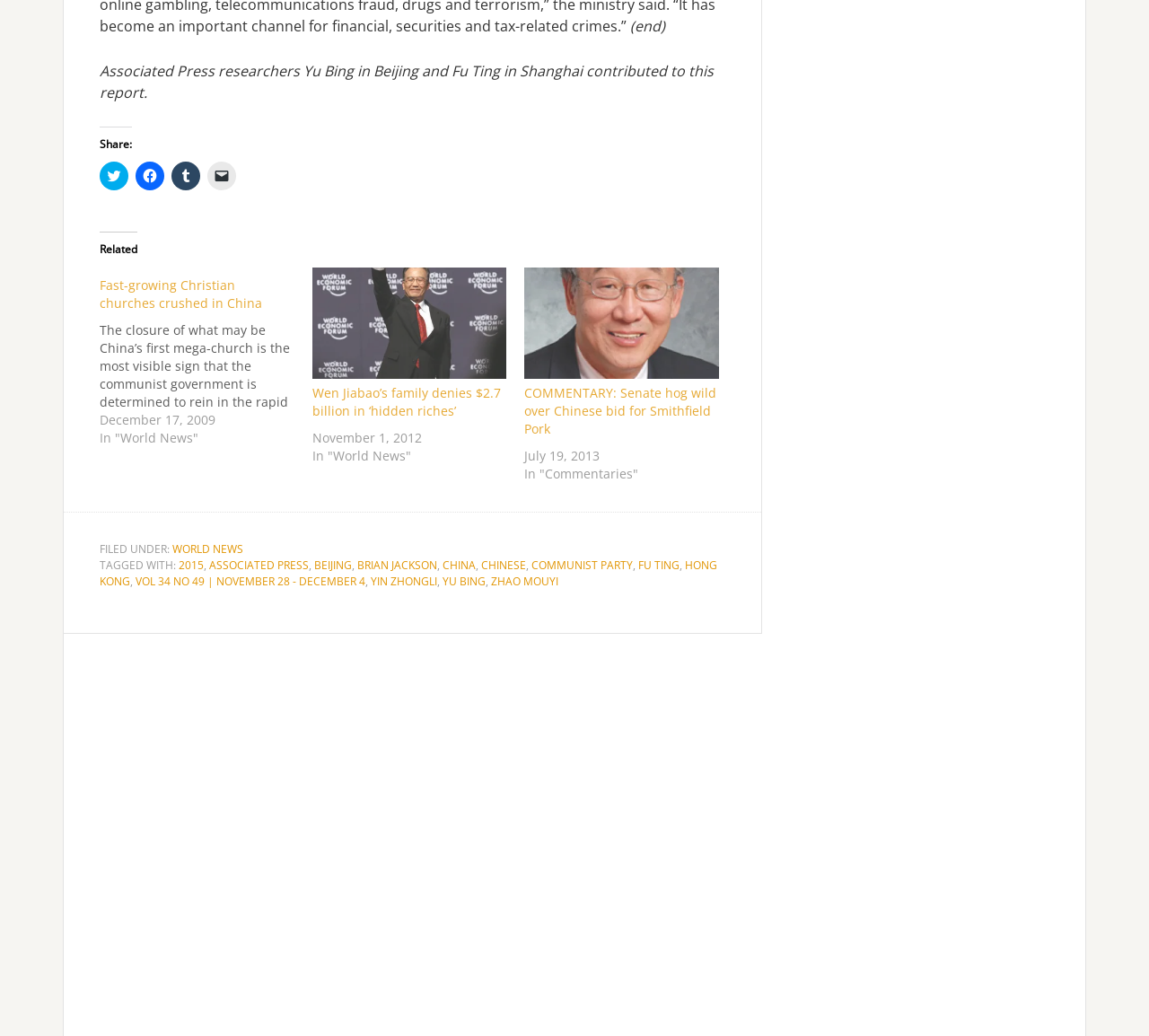Locate the bounding box coordinates of the segment that needs to be clicked to meet this instruction: "Read commentary about Senate hog wild over Chinese bid for Smithfield Pork".

[0.456, 0.37, 0.624, 0.422]